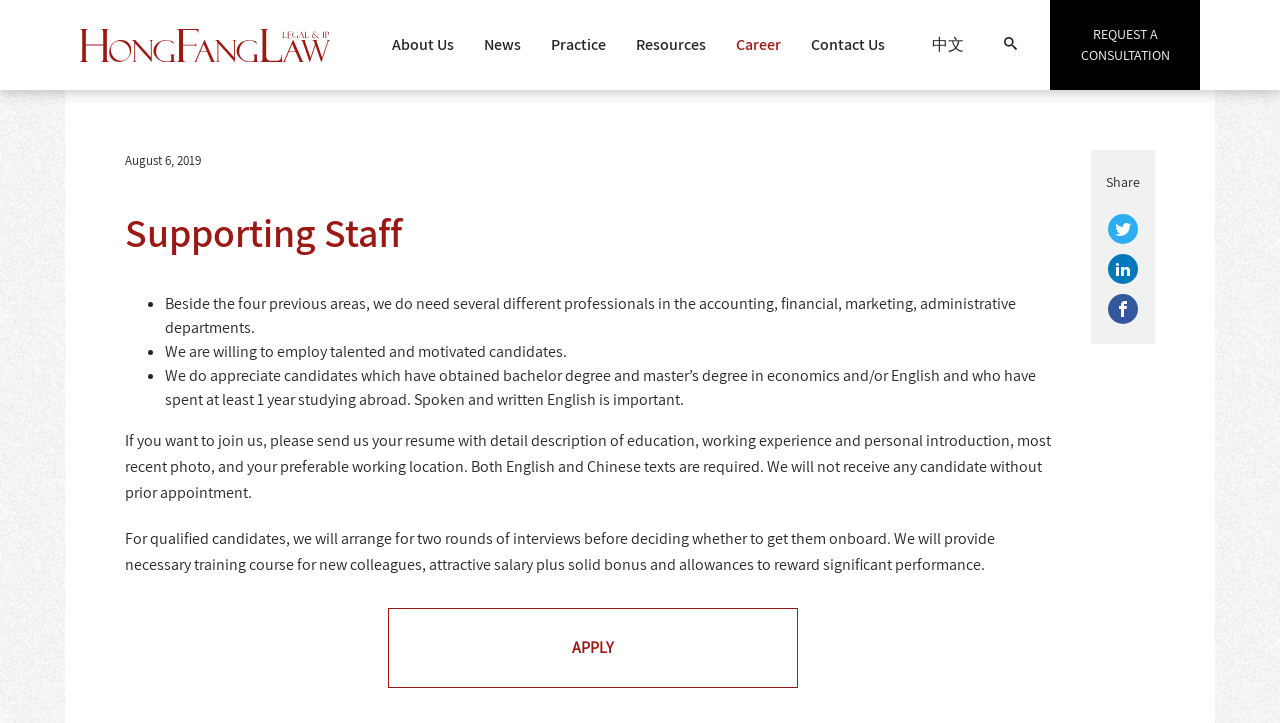Please specify the bounding box coordinates of the clickable region necessary for completing the following instruction: "Go to About Us page". The coordinates must consist of four float numbers between 0 and 1, i.e., [left, top, right, bottom].

[0.302, 0.039, 0.359, 0.086]